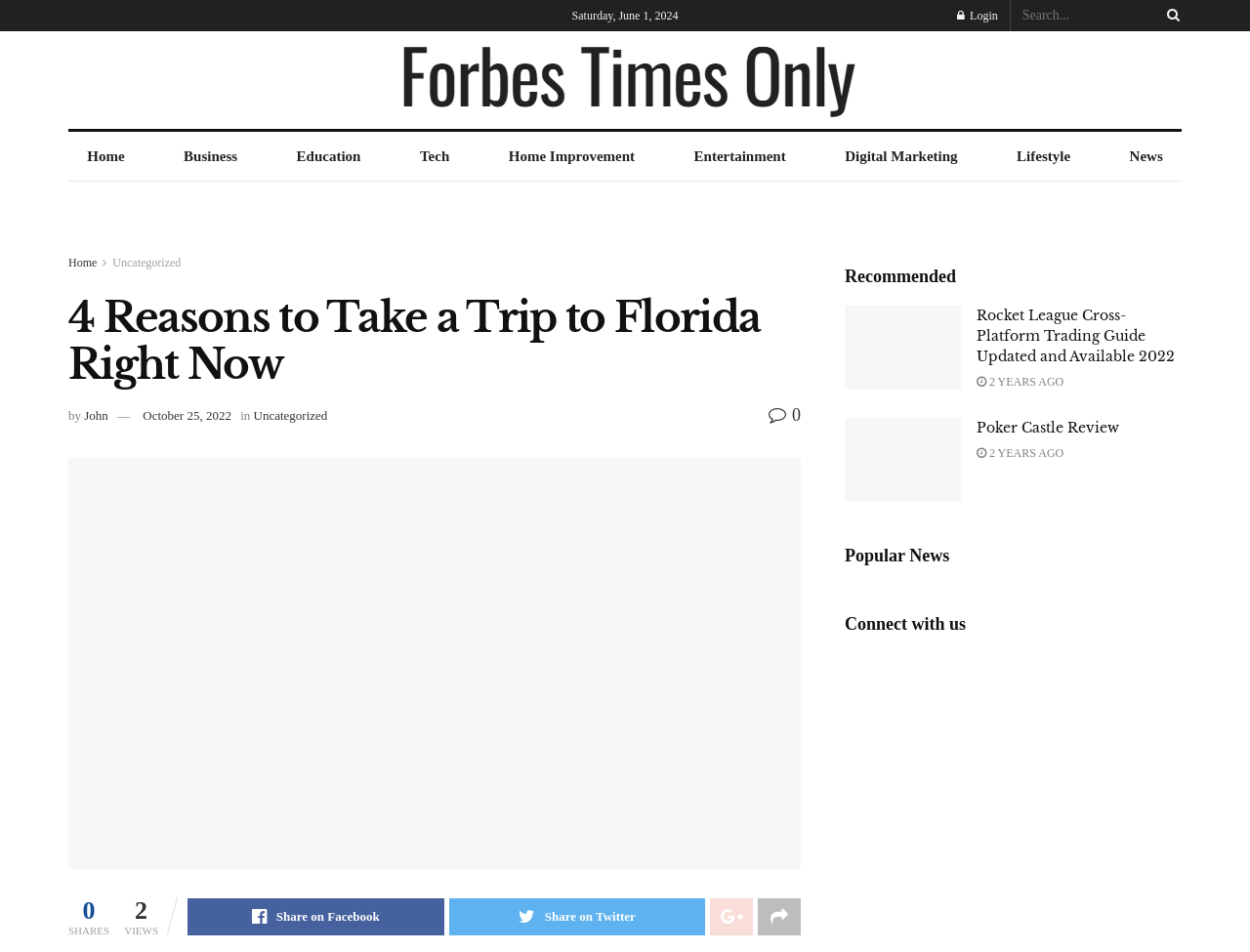What is the title of the recommended article? Observe the screenshot and provide a one-word or short phrase answer.

Rocket League Cross-Platform Trading Guide Updated and Available 2022